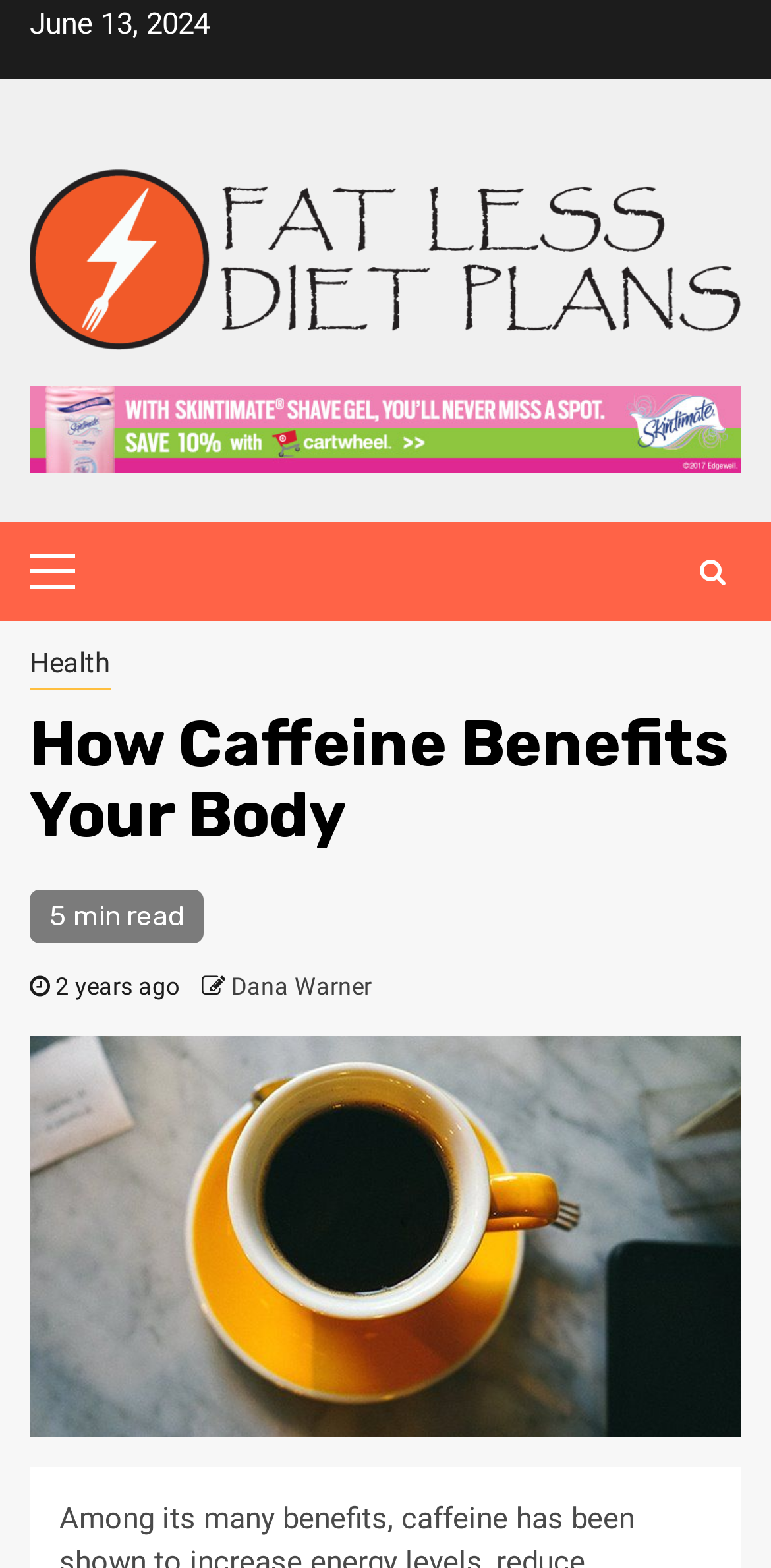Based on the element description: "geography", identify the UI element and provide its bounding box coordinates. Use four float numbers between 0 and 1, [left, top, right, bottom].

None